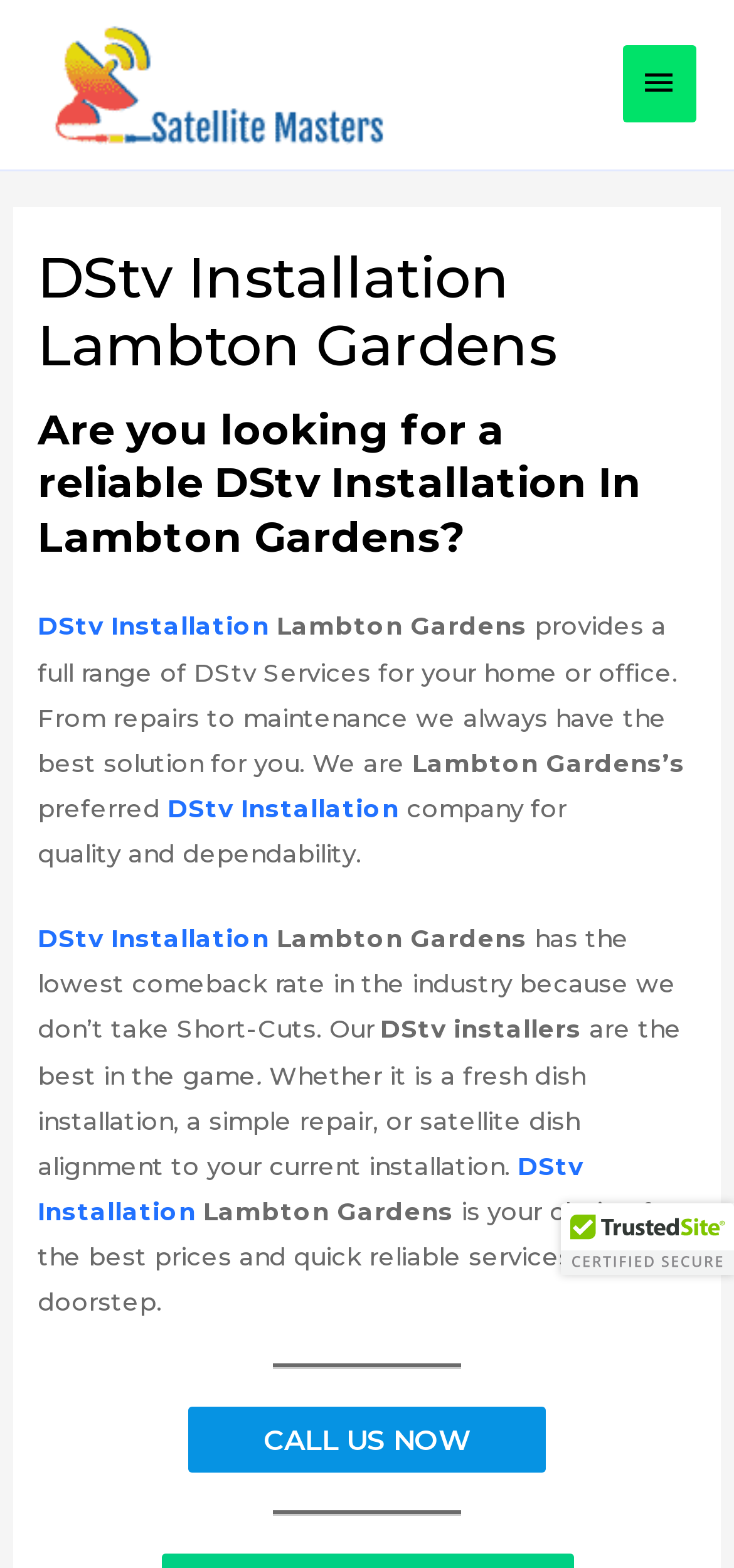Give a one-word or short phrase answer to this question: 
What is the company name?

Satellite Masters